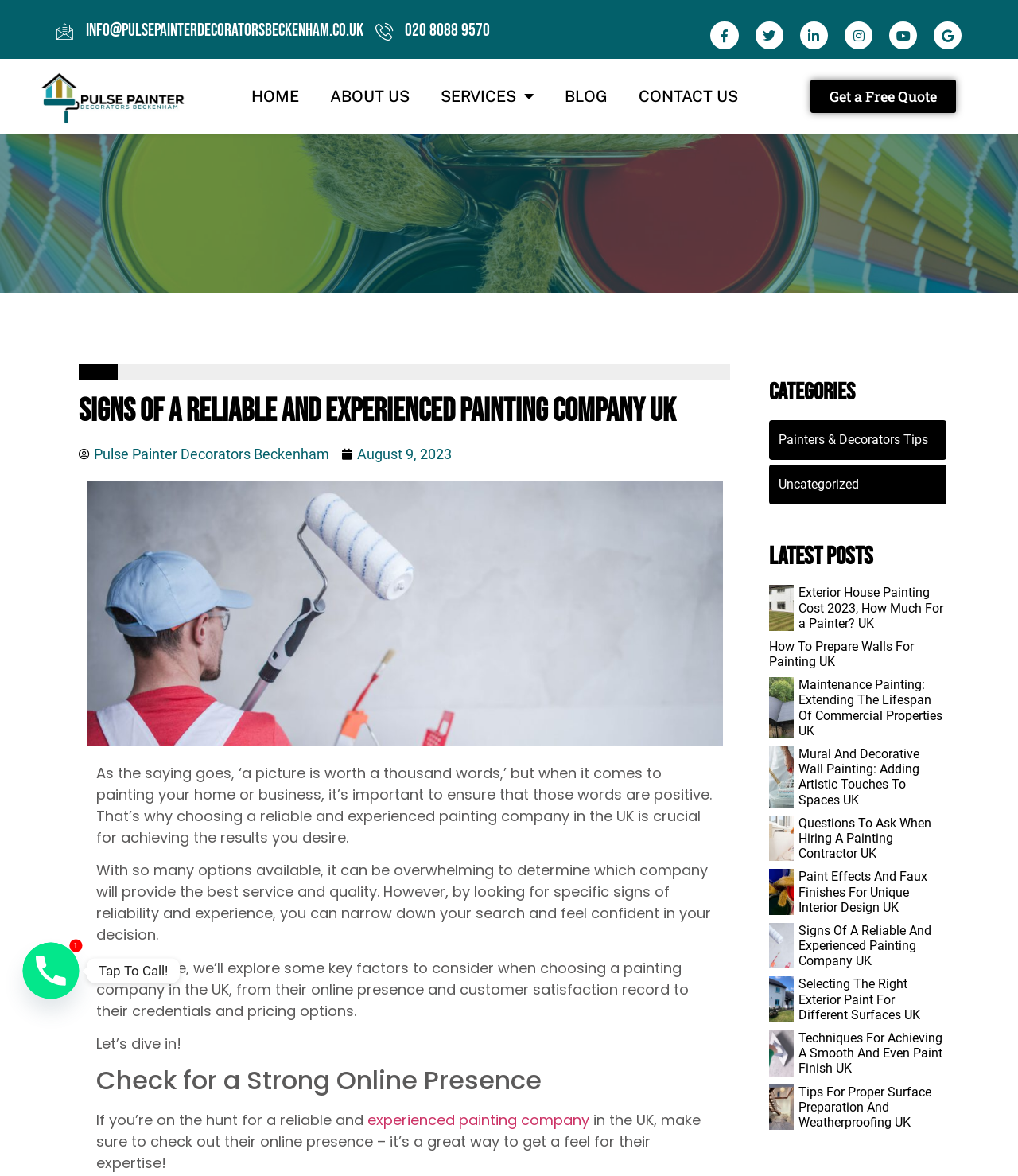Determine the bounding box of the UI component based on this description: "experienced painting company". The bounding box coordinates should be four float values between 0 and 1, i.e., [left, top, right, bottom].

[0.361, 0.944, 0.579, 0.961]